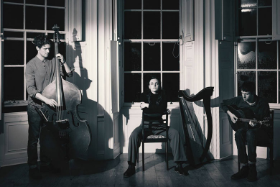Give a thorough and detailed caption for the image.

The image captures a dramatic black-and-white scene featuring three musicians in a well-lit room with large windows. On the left, a man plays a double bass, showcasing a relaxed yet focused posture. In the center, a woman sits contemplatively on a chair, embodying an air of introspection, while the right side of the frame features a young man strumming a guitar, adding to the song's ambiance. The interplay of light and shadow enhances the mood, suggesting a live performance or rehearsal setting where traditional and contemporary musical styles intersect. This image reflects the artistry and collaboration involved in creating music, complementing the cultural themes explored in the accompanying text about traditional practices and the pursuit of folk music heritage.